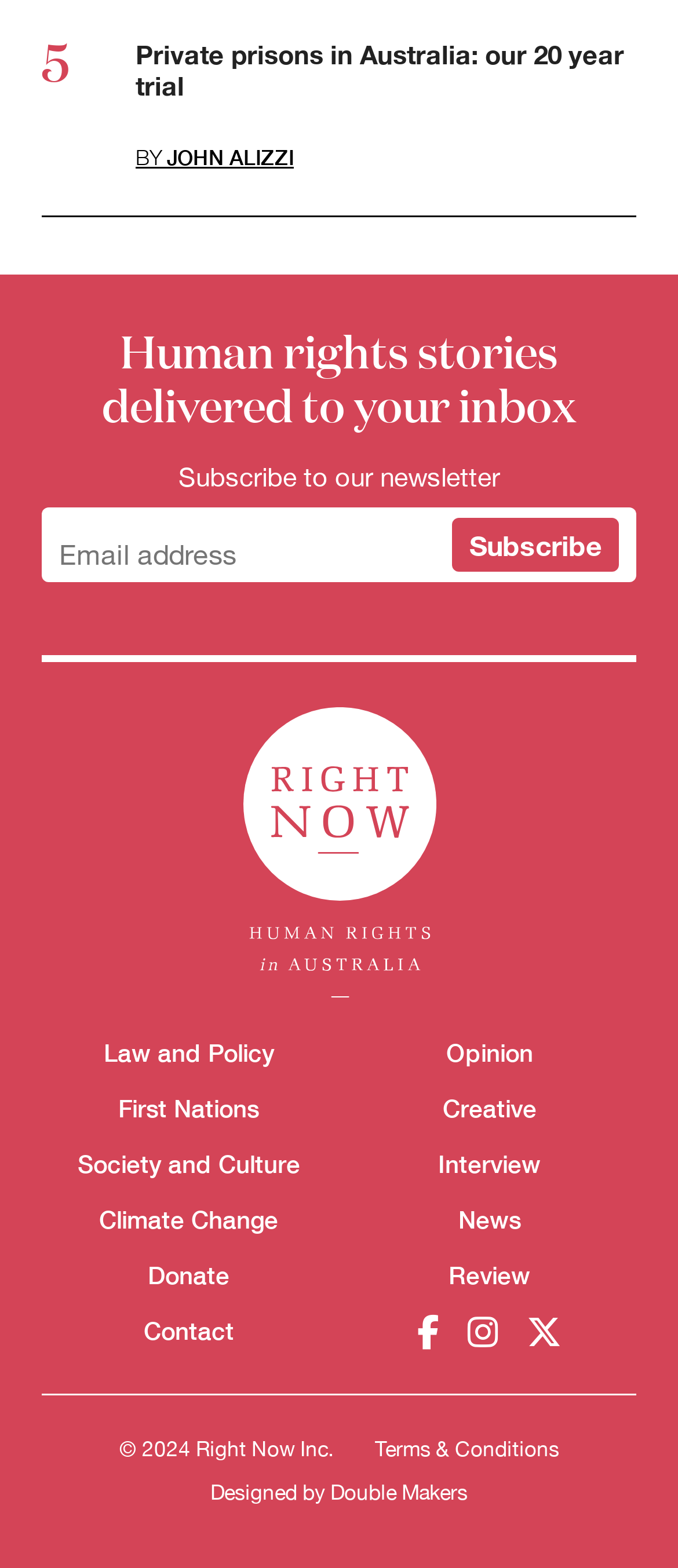Locate the coordinates of the bounding box for the clickable region that fulfills this instruction: "Visit the website".

None